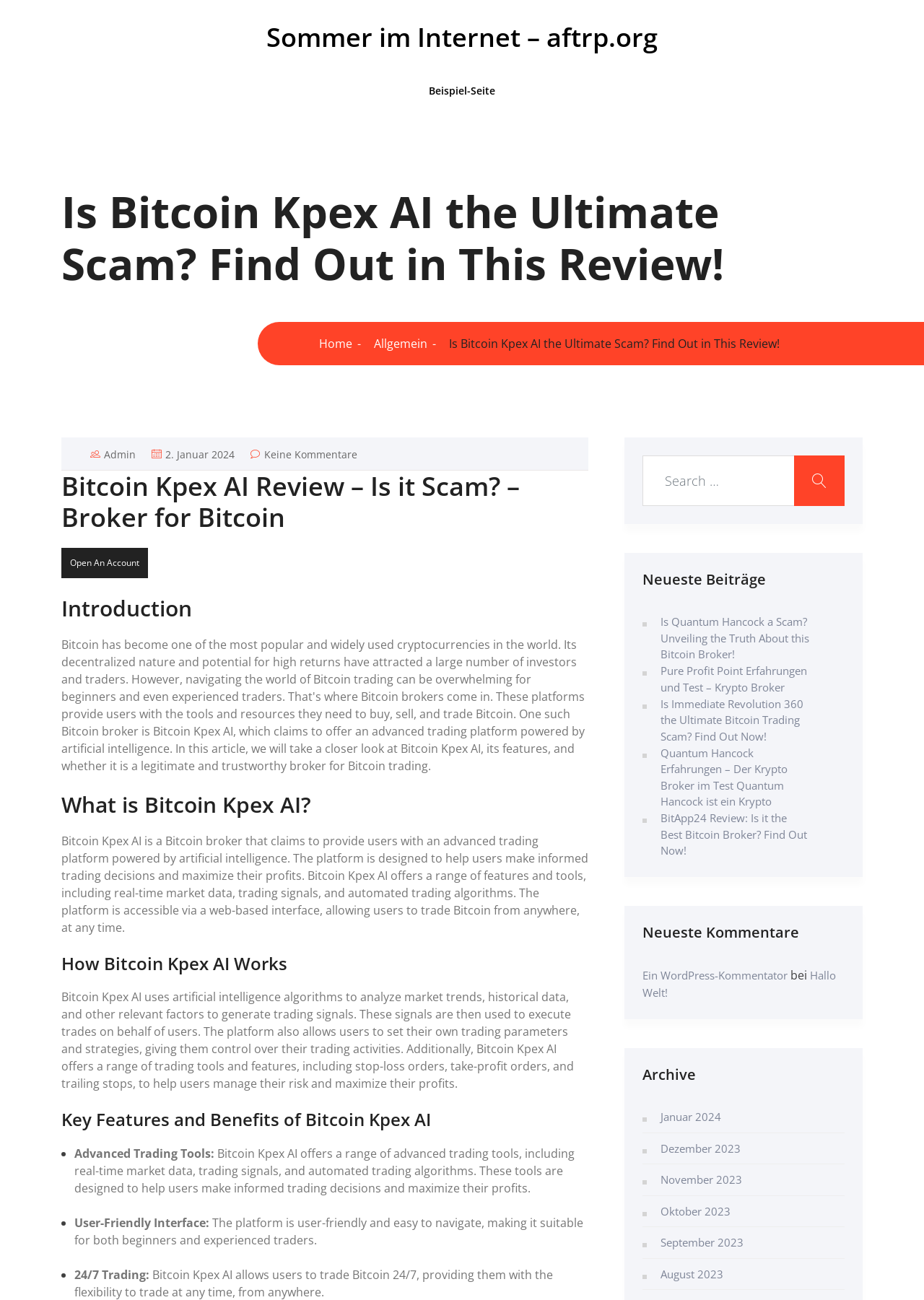Refer to the screenshot and give an in-depth answer to this question: What is the name of the section that lists recent comments?

The webpage has a section that lists recent comments, and the heading of this section is 'Neueste Kommentare', which is German for 'Latest Comments'.